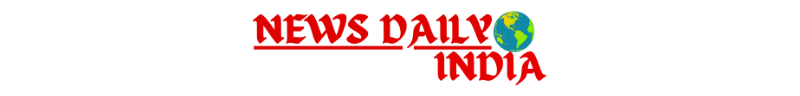Give a one-word or one-phrase response to the question:
What does the globe icon symbolize?

global news coverage